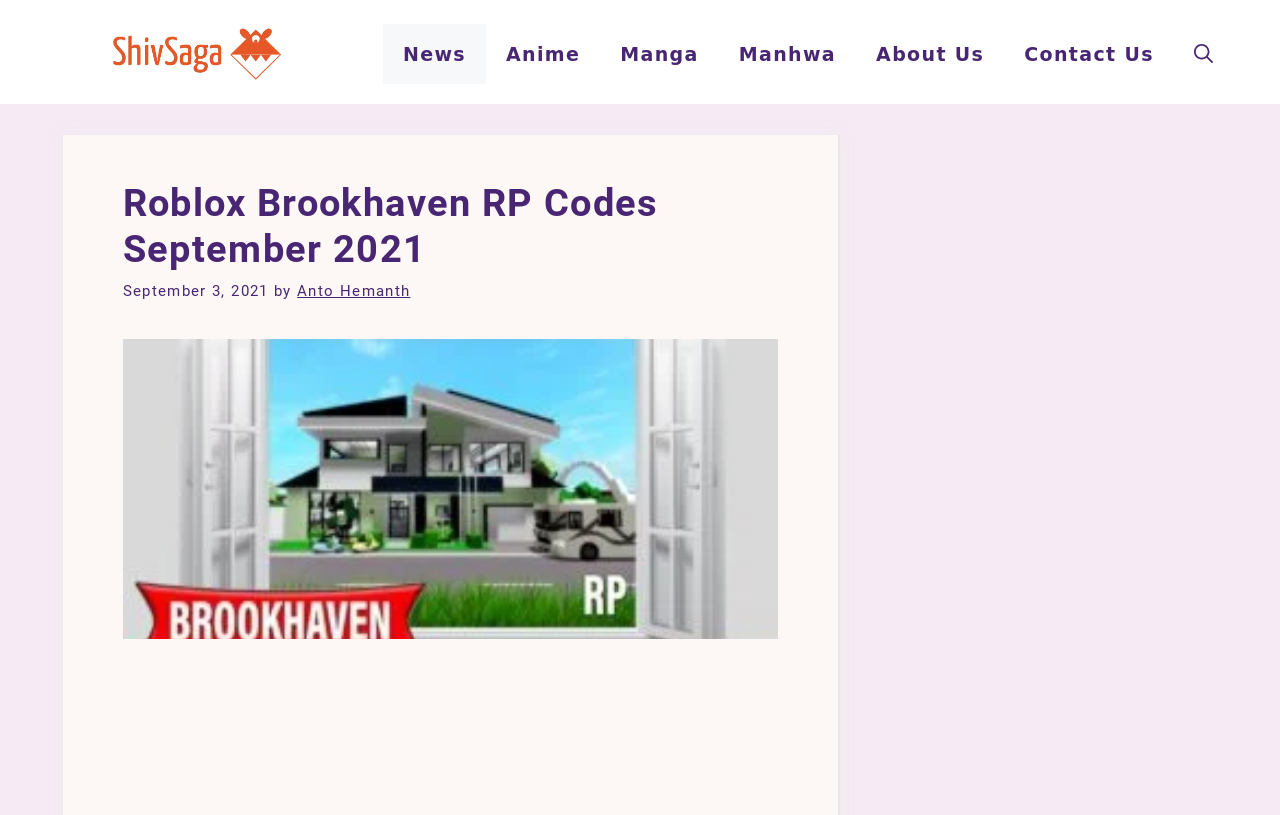Please identify the bounding box coordinates of the element I need to click to follow this instruction: "go to ShivSaga".

[0.068, 0.051, 0.24, 0.077]